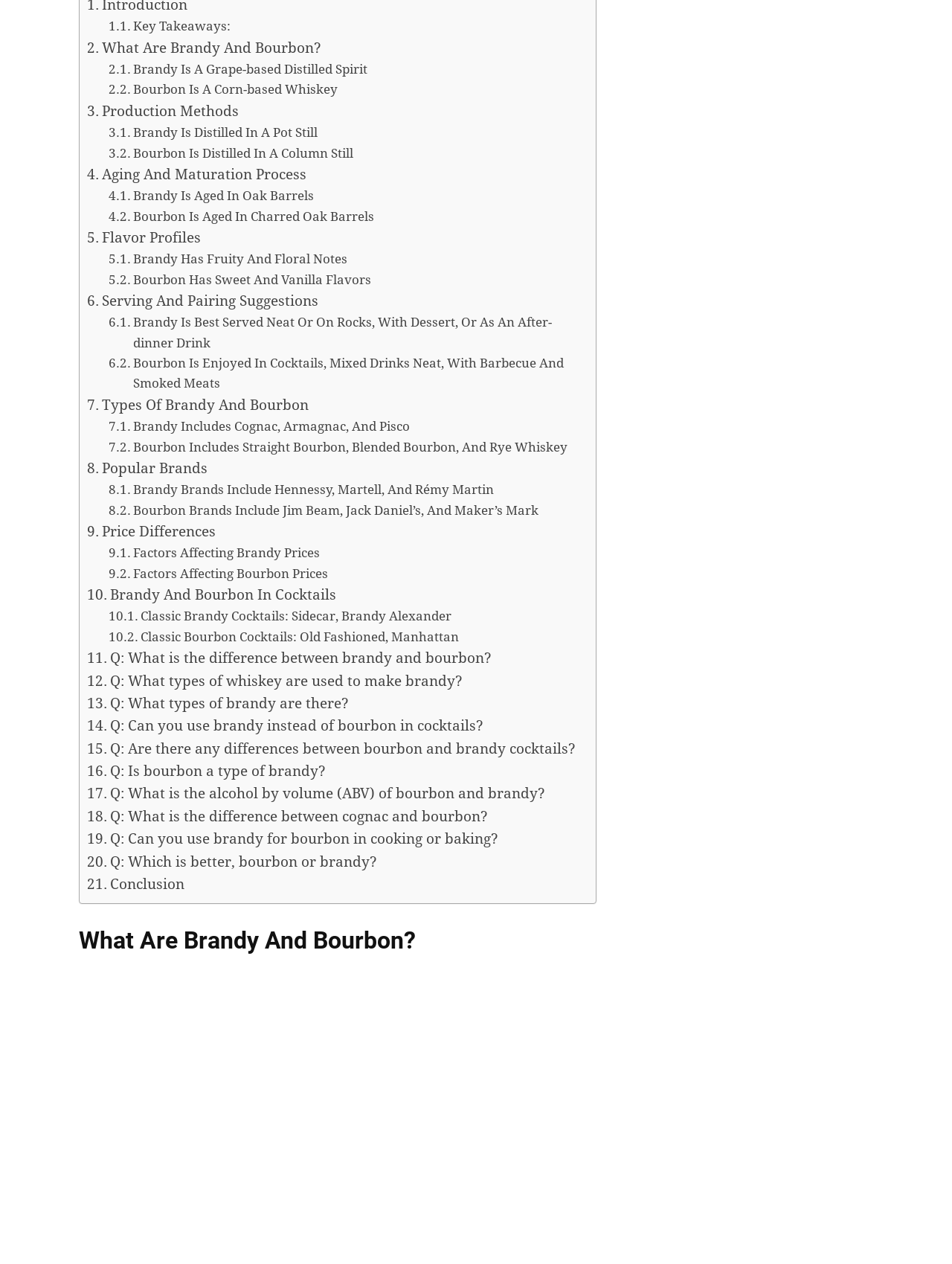Reply to the question with a single word or phrase:
What is the main topic of this webpage?

Brandy and Bourbon